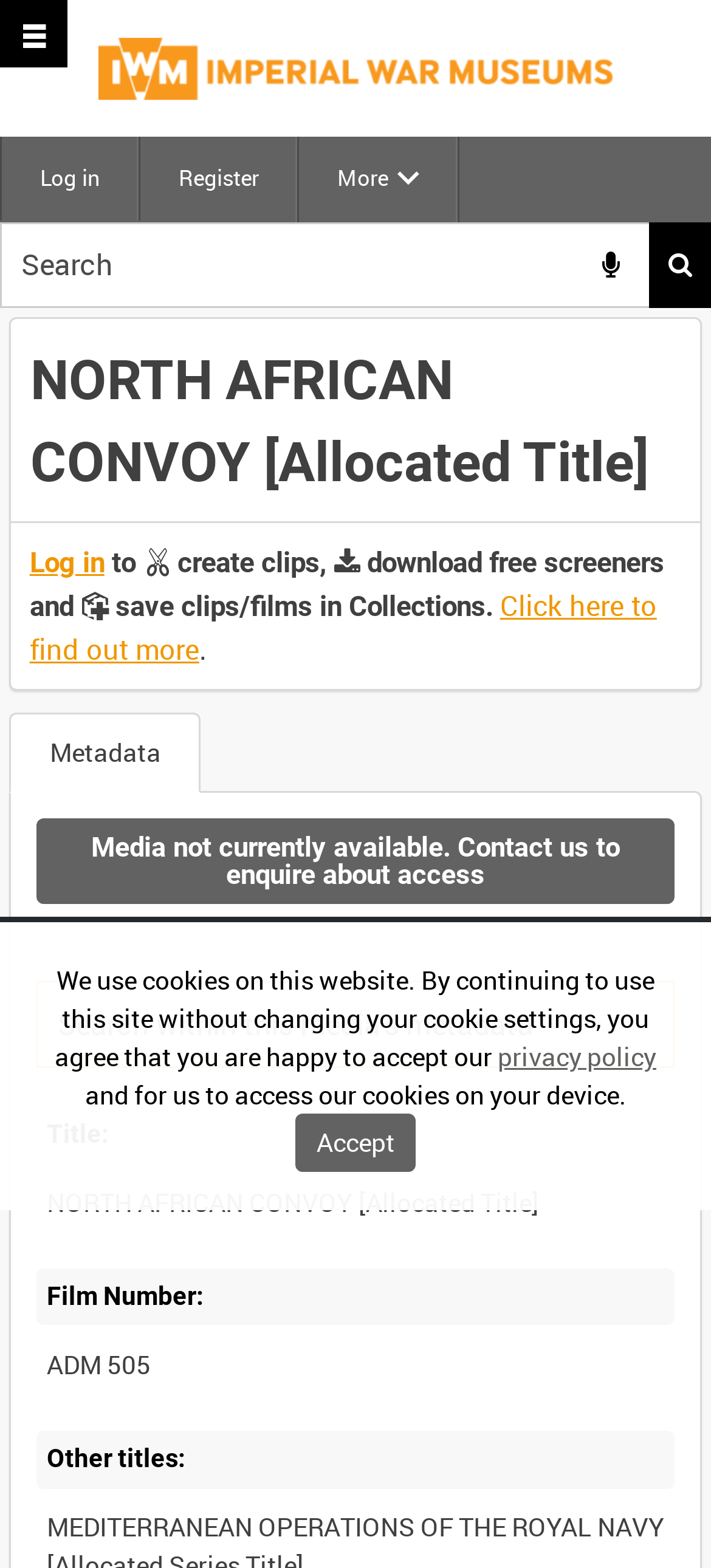Find the bounding box coordinates of the clickable element required to execute the following instruction: "Search for a keyword". Provide the coordinates as four float numbers between 0 and 1, i.e., [left, top, right, bottom].

[0.0, 0.142, 0.916, 0.196]